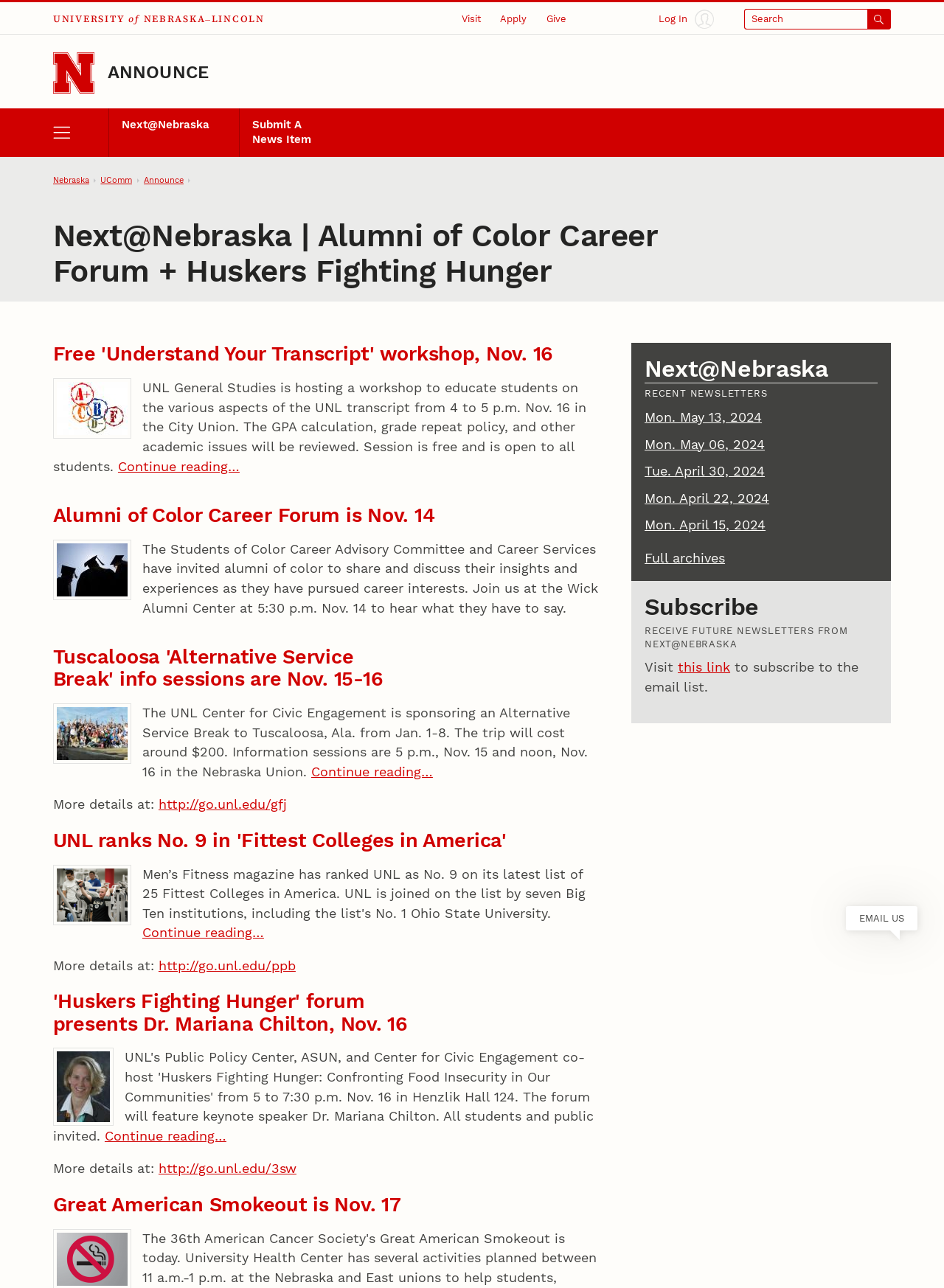Please indicate the bounding box coordinates of the element's region to be clicked to achieve the instruction: "Subscribe to Next@Nebraska newsletters". Provide the coordinates as four float numbers between 0 and 1, i.e., [left, top, right, bottom].

[0.683, 0.512, 0.909, 0.539]